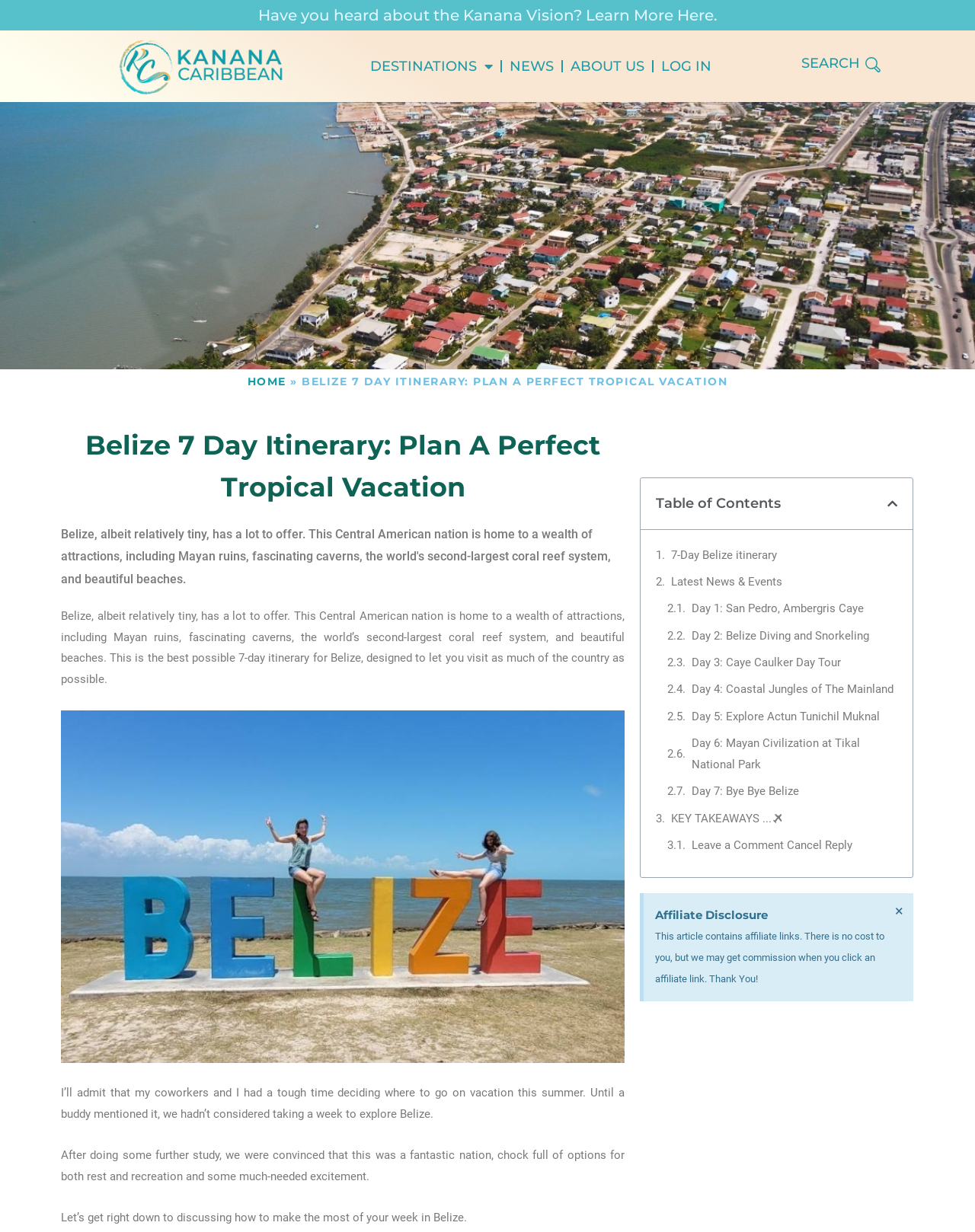How many days are covered in the itinerary?
Please answer the question with a detailed and comprehensive explanation.

The webpage provides a detailed itinerary for a 7-day trip to Belize, with each day featuring a specific activity or destination, such as San Pedro, Ambergris Caye, and Actun Tunichil Muknal.